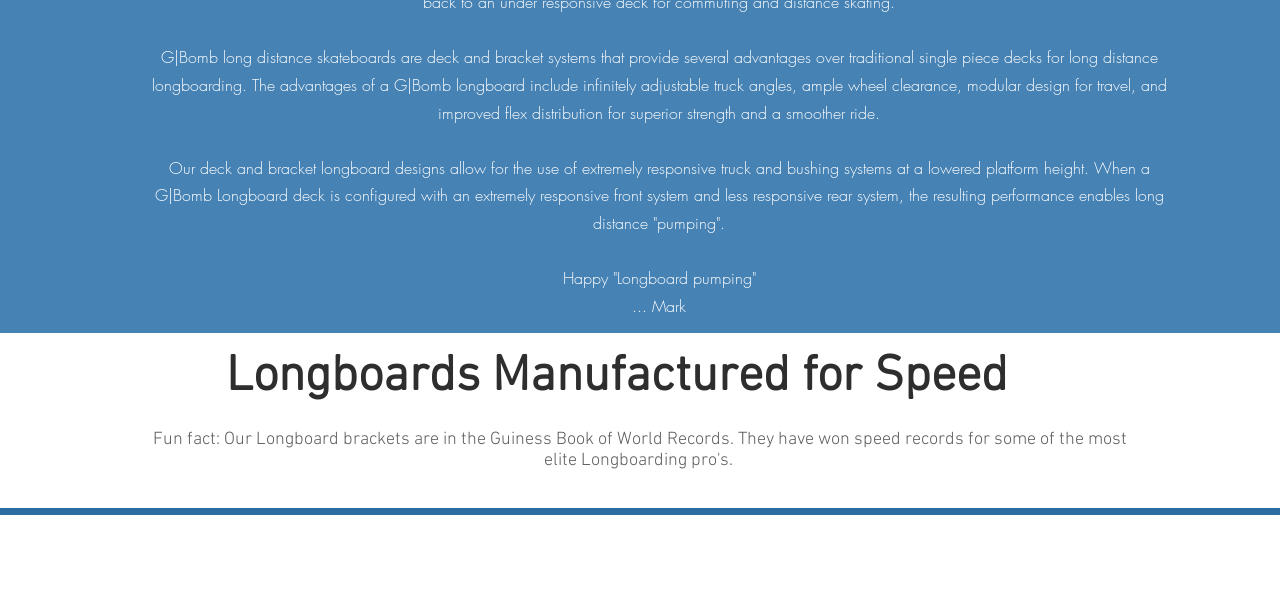Identify and provide the bounding box coordinates of the UI element described: "aria-label="Facebook Social Icon"". The coordinates should be formatted as [left, top, right, bottom], with each number being a float between 0 and 1.

[0.864, 0.882, 0.884, 0.923]